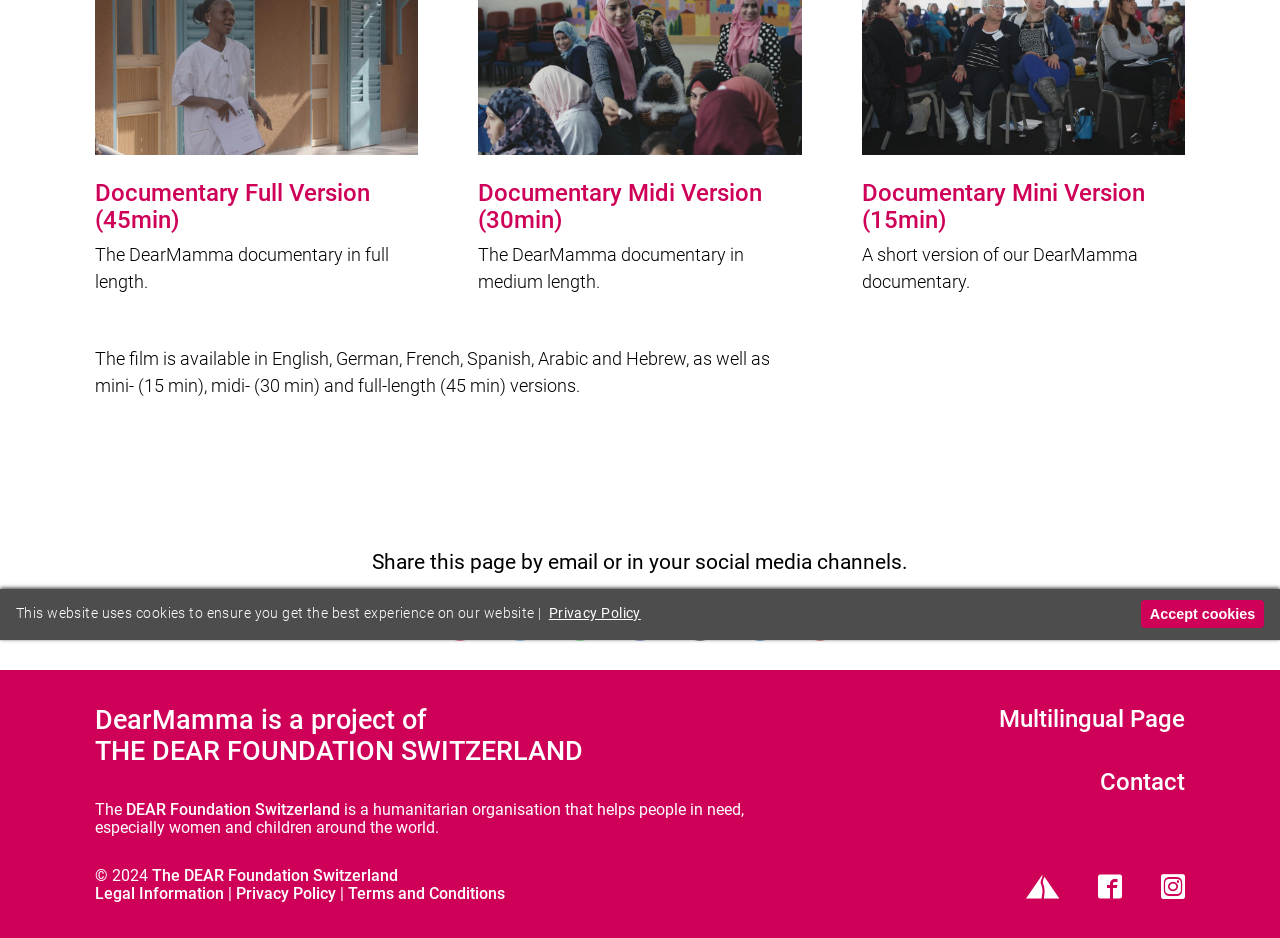Using the description: "Privacy Policy", determine the UI element's bounding box coordinates. Ensure the coordinates are in the format of four float numbers between 0 and 1, i.e., [left, top, right, bottom].

[0.429, 0.645, 0.501, 0.663]